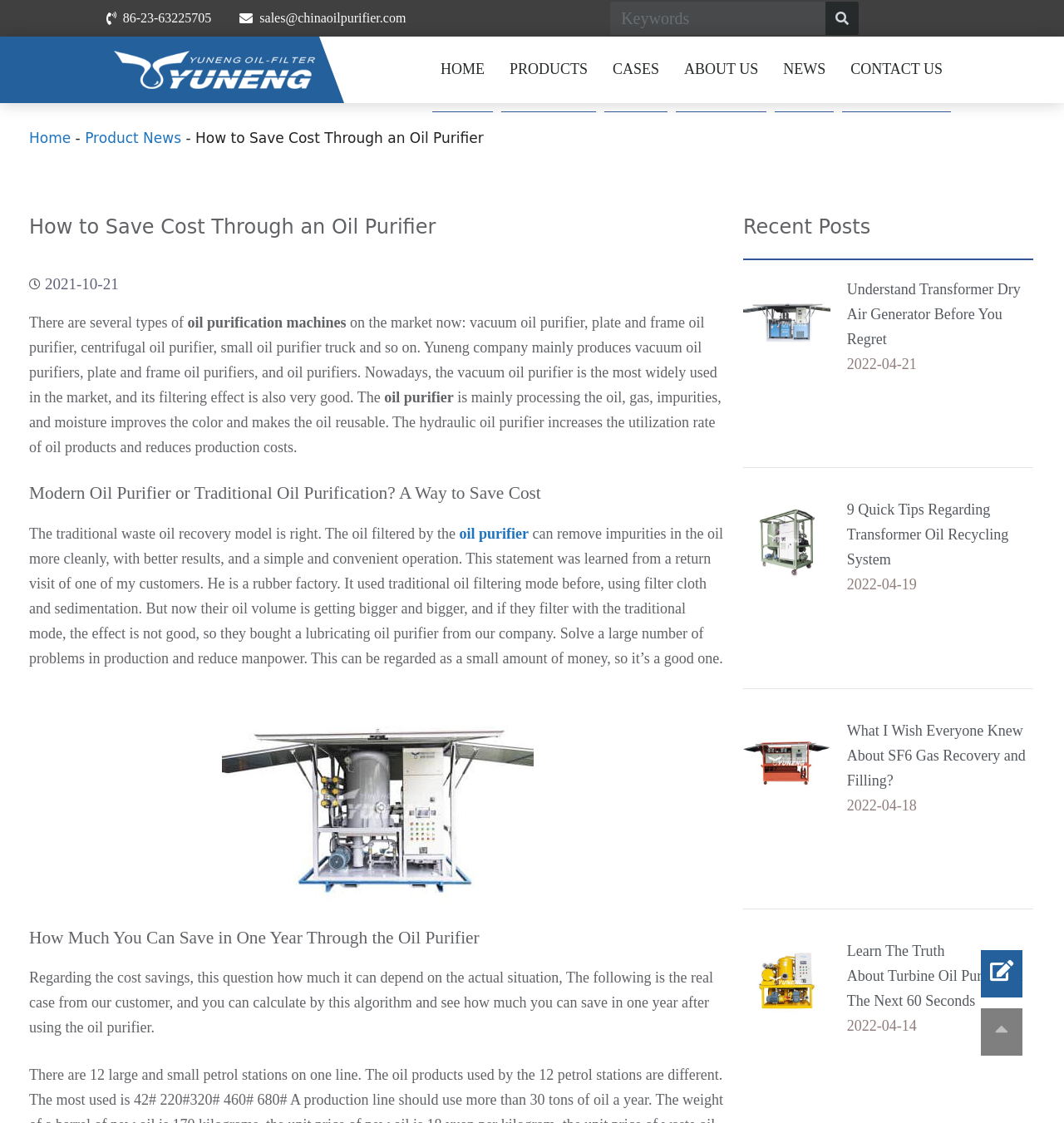Using the information in the image, give a comprehensive answer to the question: 
What is the benefit of using an oil purifier?

According to the webpage, the hydraulic oil purifier increases the utilization rate of oil products and reduces production costs, and a customer's experience is mentioned as an example, where they bought a lubricating oil purifier and solved a large number of problems in production and reduced manpower.